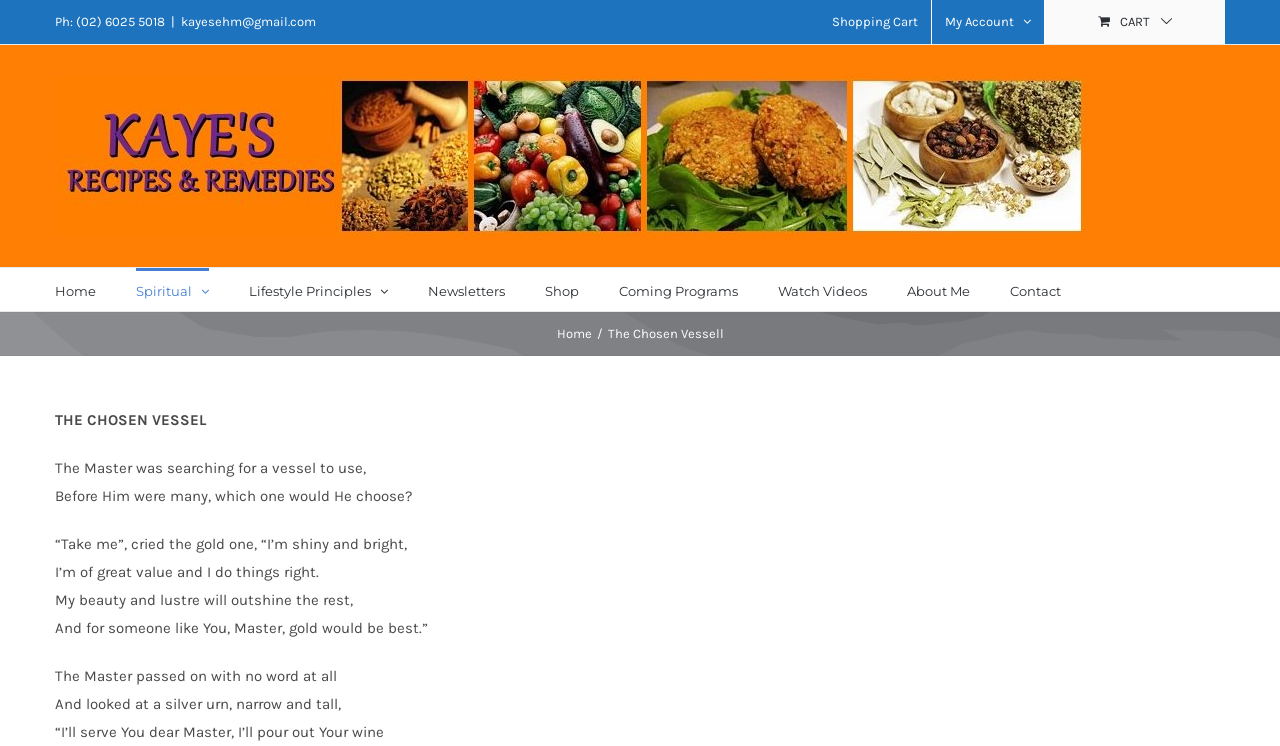Find the bounding box coordinates of the clickable area required to complete the following action: "Click the 'Home' link".

[0.043, 0.359, 0.075, 0.417]